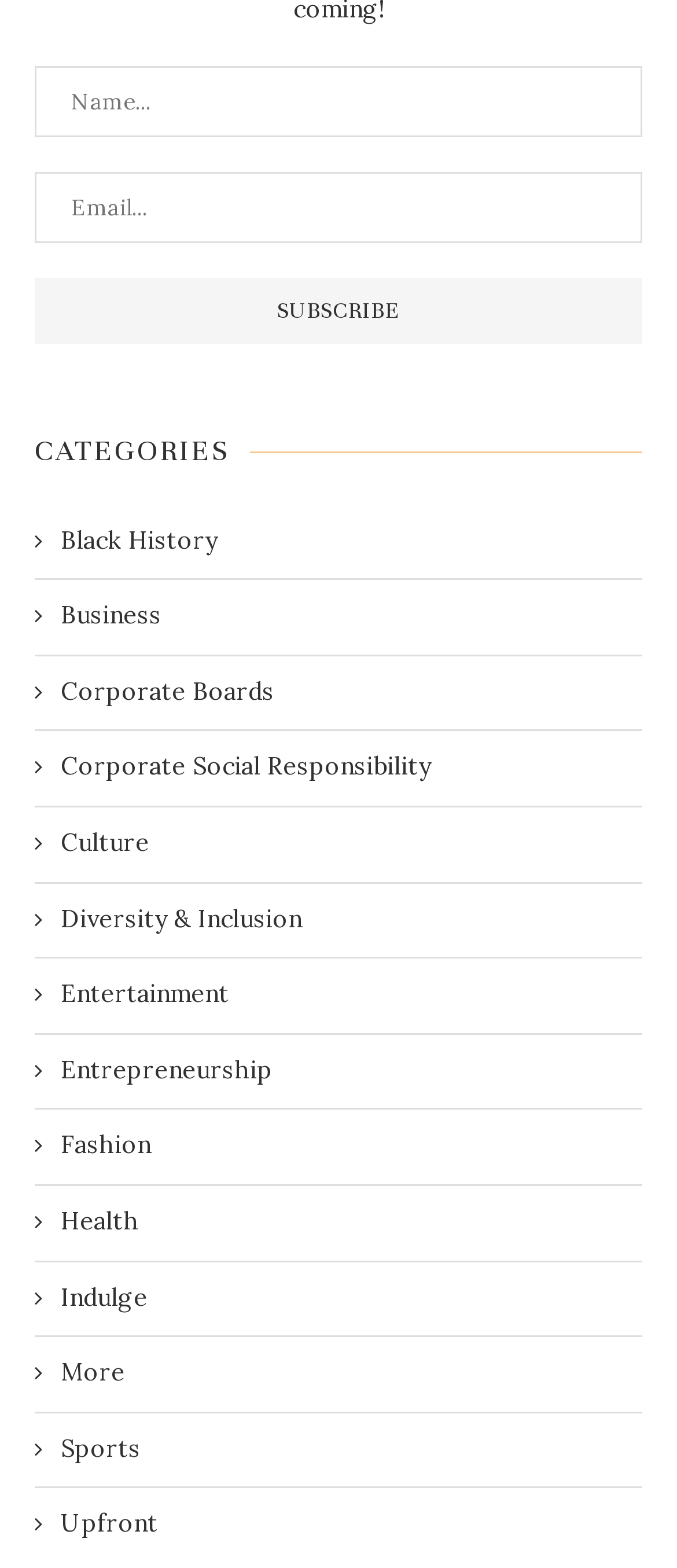Please identify the bounding box coordinates of the element I should click to complete this instruction: 'view about page'. The coordinates should be given as four float numbers between 0 and 1, like this: [left, top, right, bottom].

None